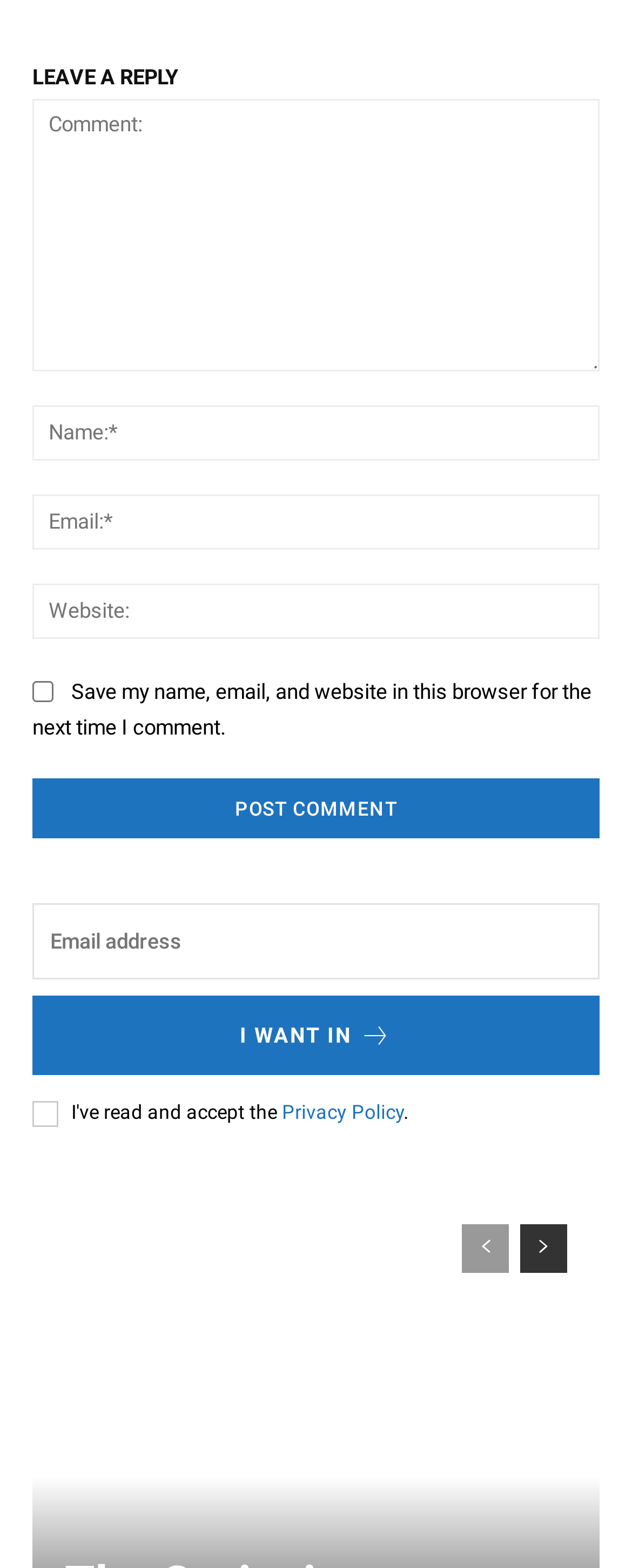How many textboxes are required?
Based on the image, give a concise answer in the form of a single word or short phrase.

3